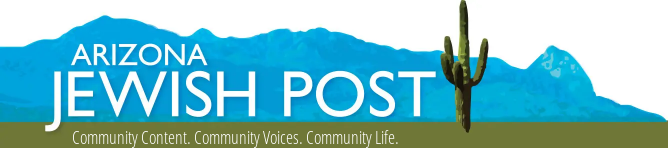What is the mission of the Arizona Jewish Post?
Based on the image, give a concise answer in the form of a single word or short phrase.

To serve and reflect the local Jewish community